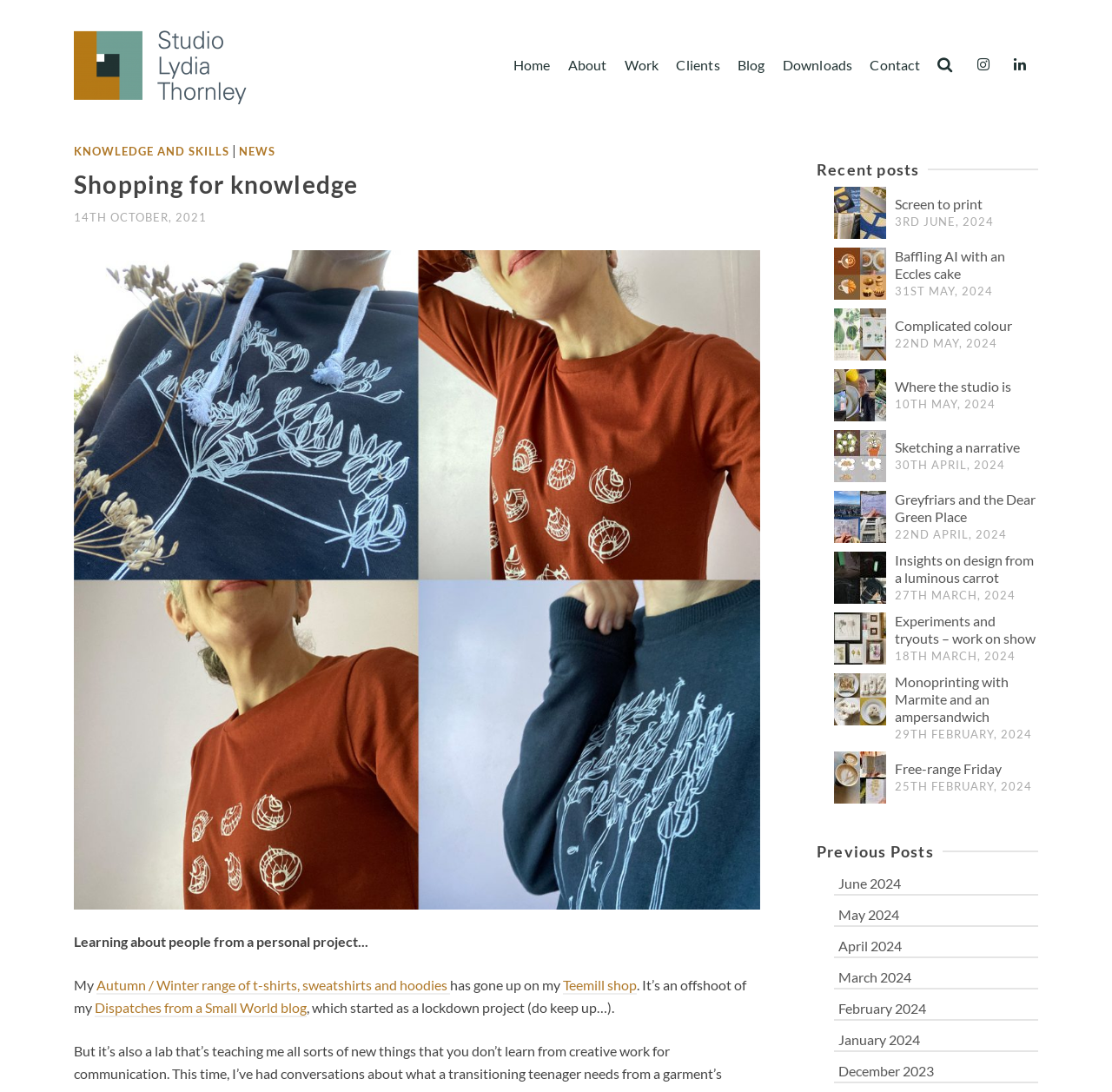How many recent posts are displayed on the webpage?
Identify the answer in the screenshot and reply with a single word or phrase.

8